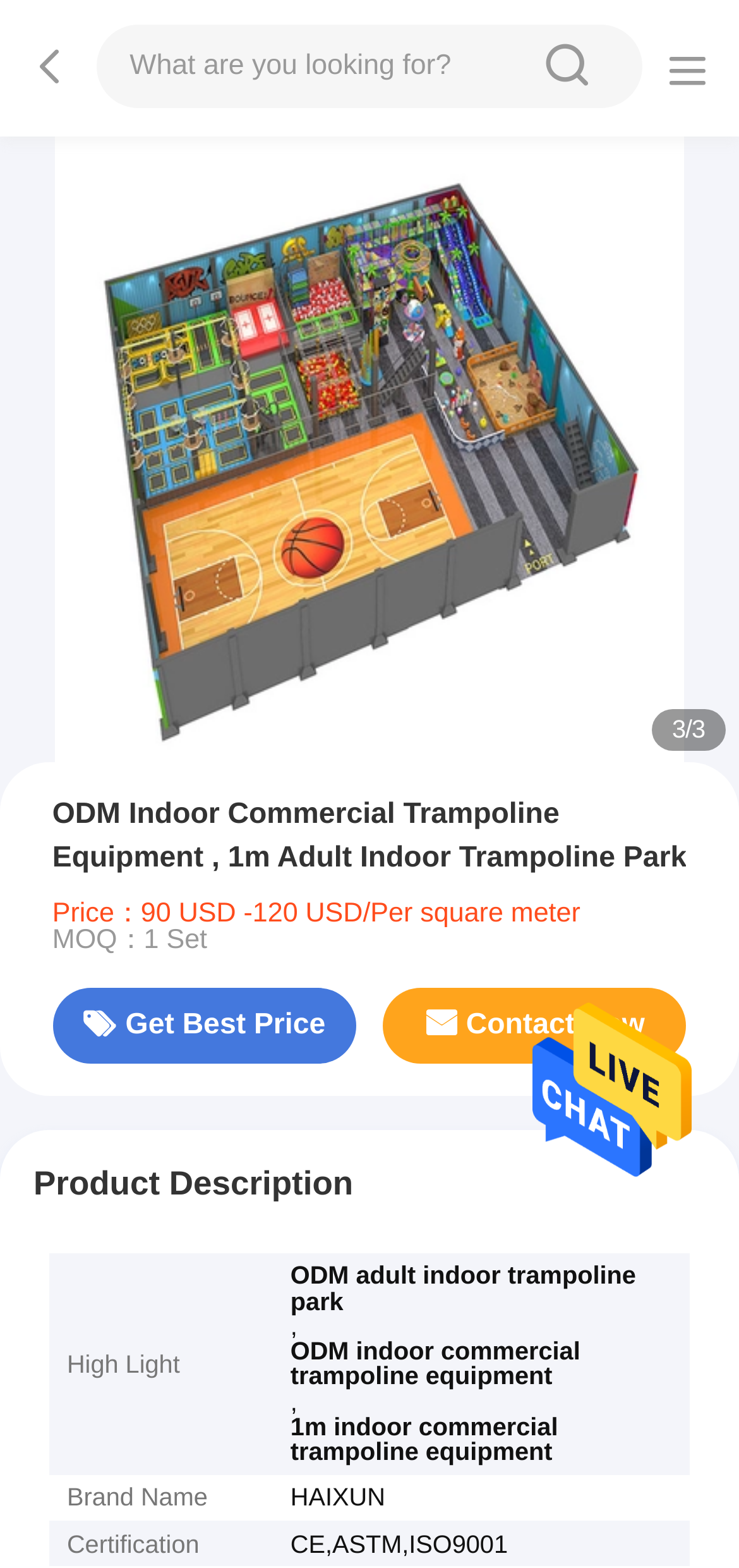Answer the question below with a single word or a brief phrase: 
What certifications does the trampoline equipment have?

CE, ASTM, ISO9001